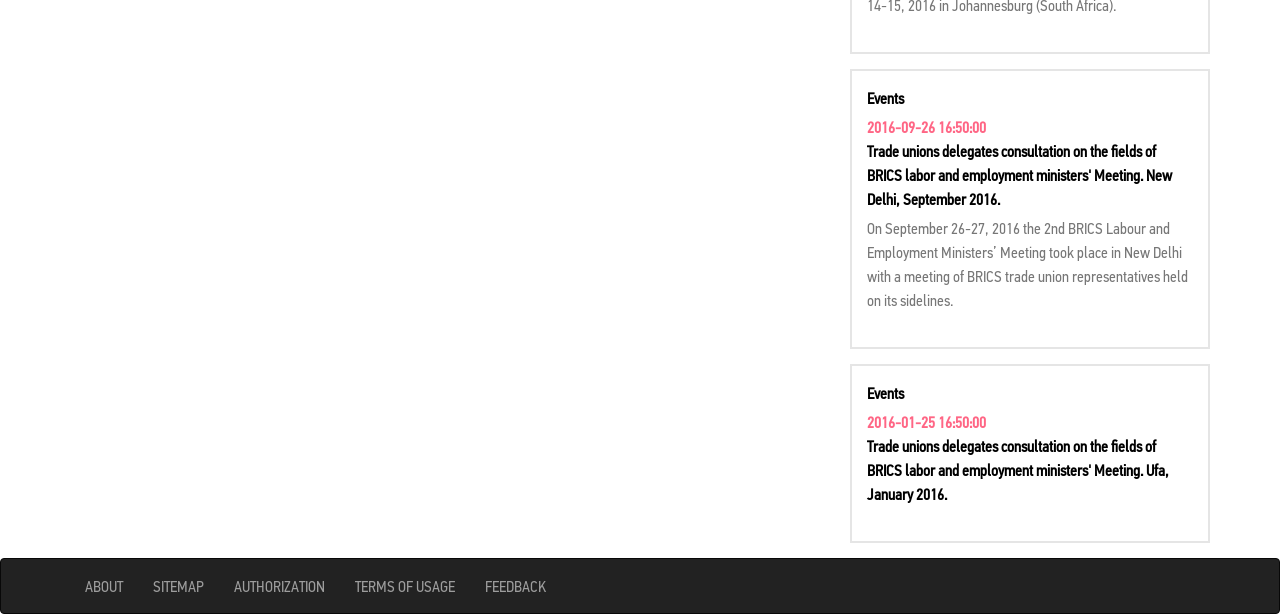What is the topic of the event on September 26-27, 2016?
Answer the question with a single word or phrase derived from the image.

BRICS Labour and Employment Ministers’ Meeting